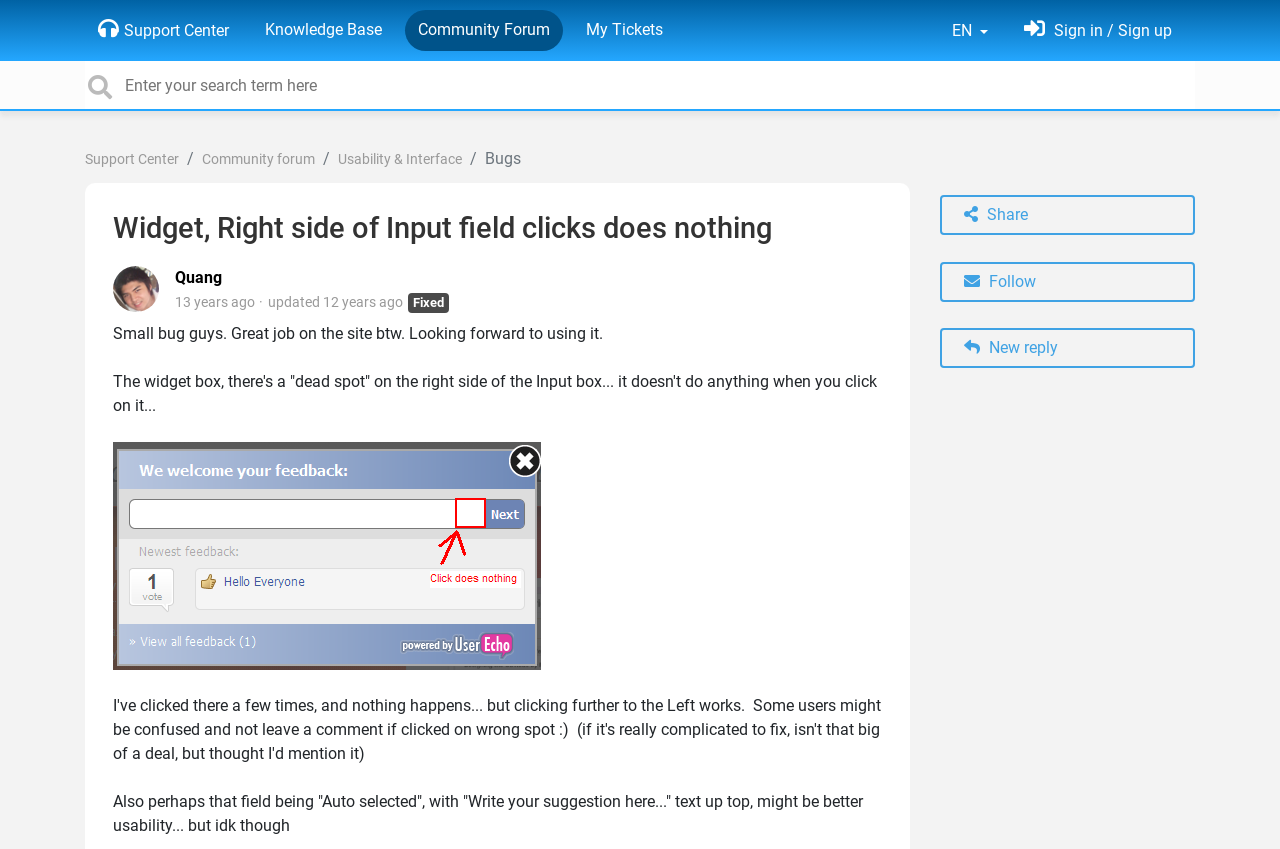Identify the bounding box coordinates of the clickable section necessary to follow the following instruction: "Click on the Support Center link". The coordinates should be presented as four float numbers from 0 to 1, i.e., [left, top, right, bottom].

[0.07, 0.012, 0.185, 0.06]